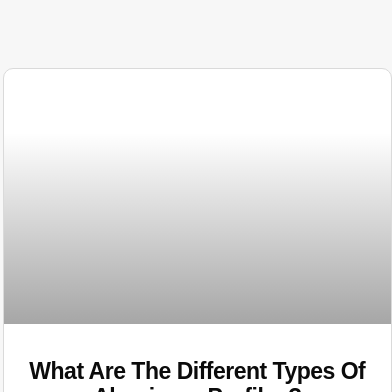Provide a brief response to the question using a single word or phrase: 
What type of design is used in this section?

Clean and modern